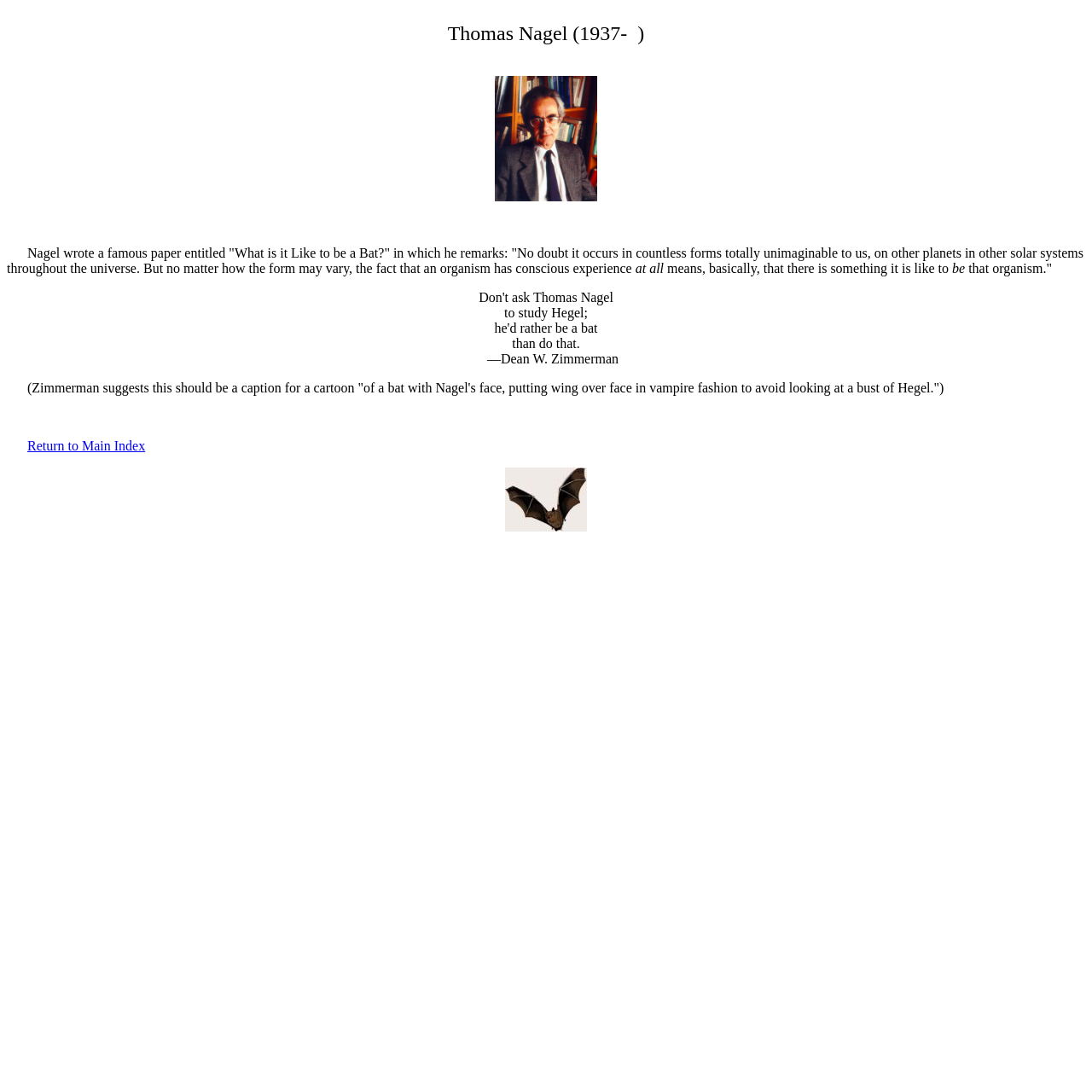What is the subject of the cartoon suggested by Zimmerman?
Please provide a single word or phrase as the answer based on the screenshot.

A bat with Nagel's face